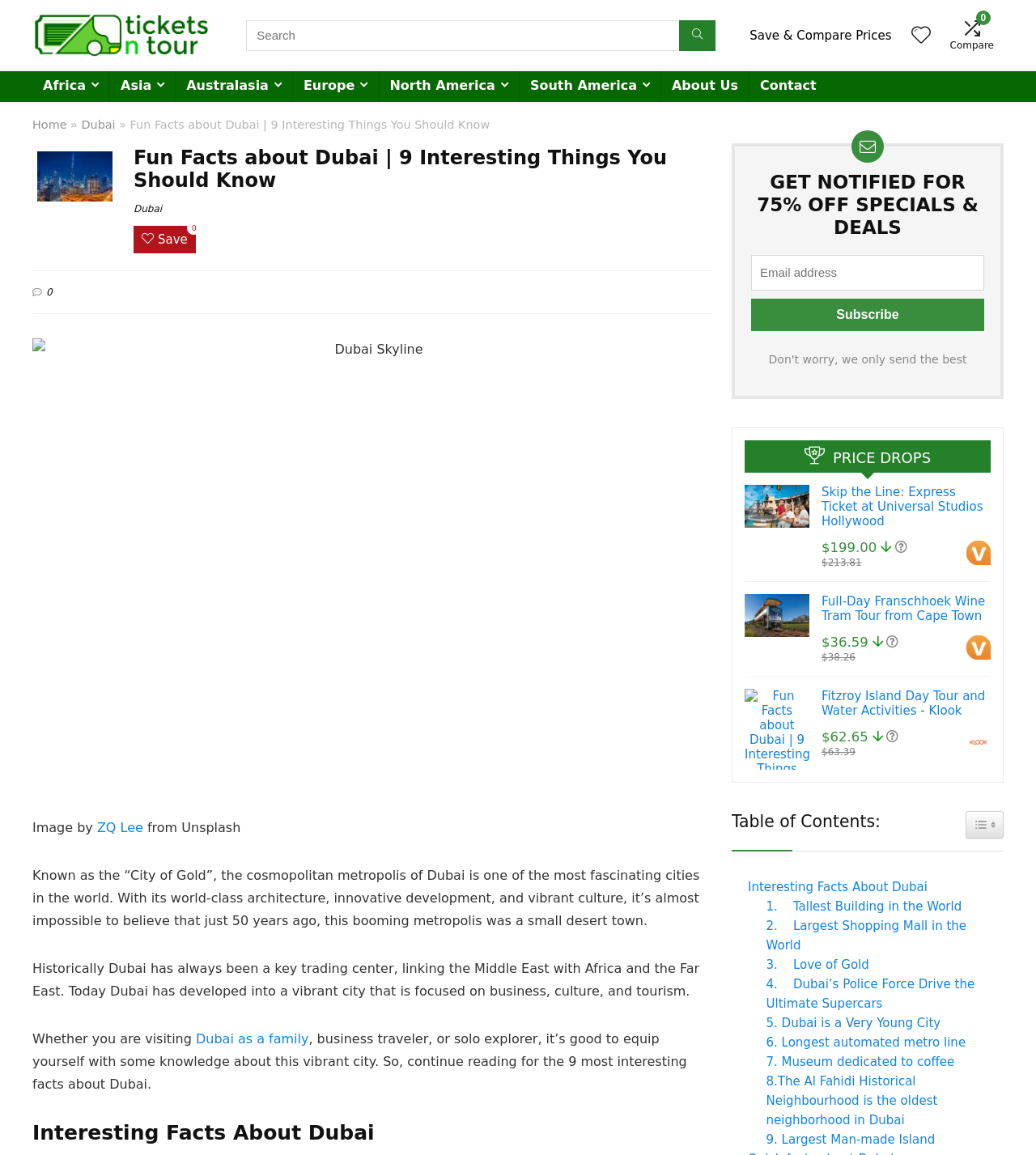Locate the bounding box coordinates of the area where you should click to accomplish the instruction: "Subscribe to newsletter".

[0.725, 0.259, 0.95, 0.287]